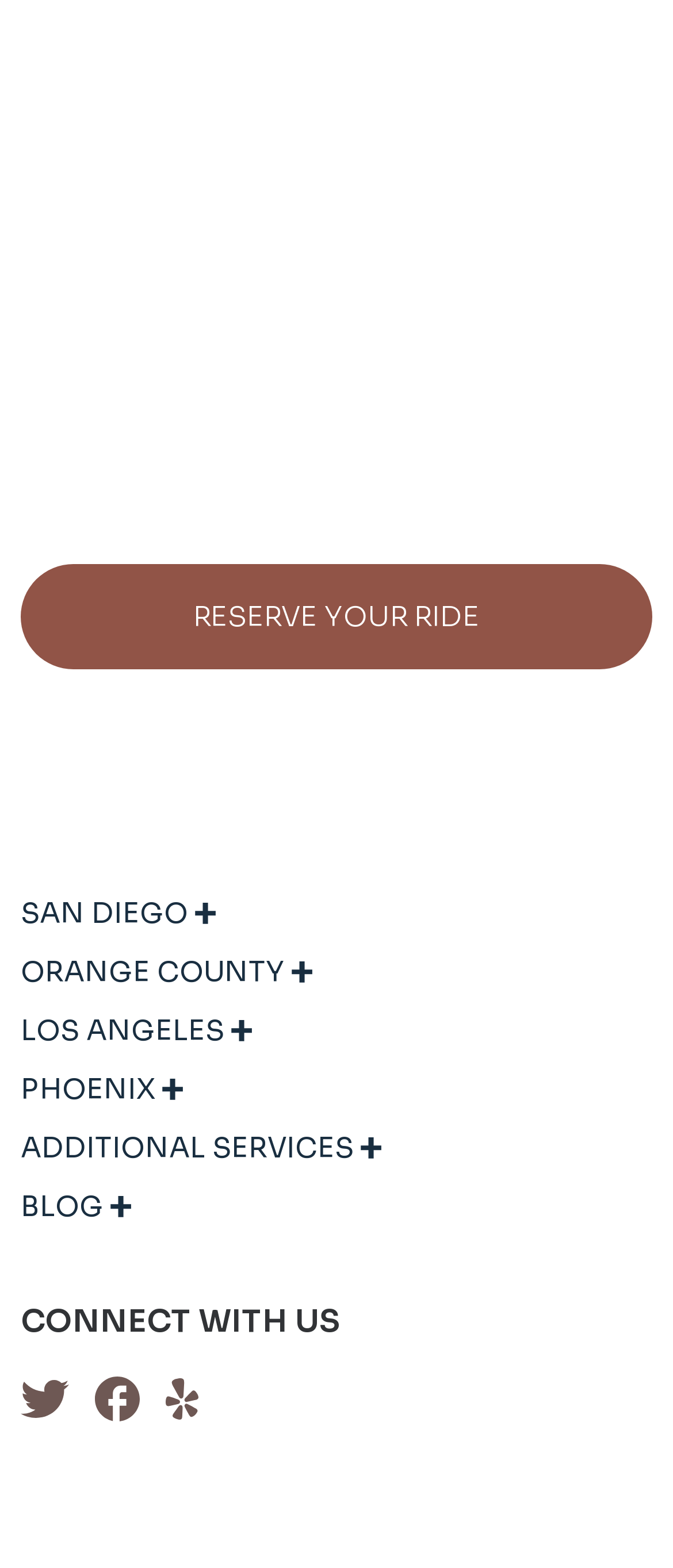Please find the bounding box coordinates of the element that you should click to achieve the following instruction: "Check the 'BLOG'". The coordinates should be presented as four float numbers between 0 and 1: [left, top, right, bottom].

[0.031, 0.761, 0.195, 0.788]